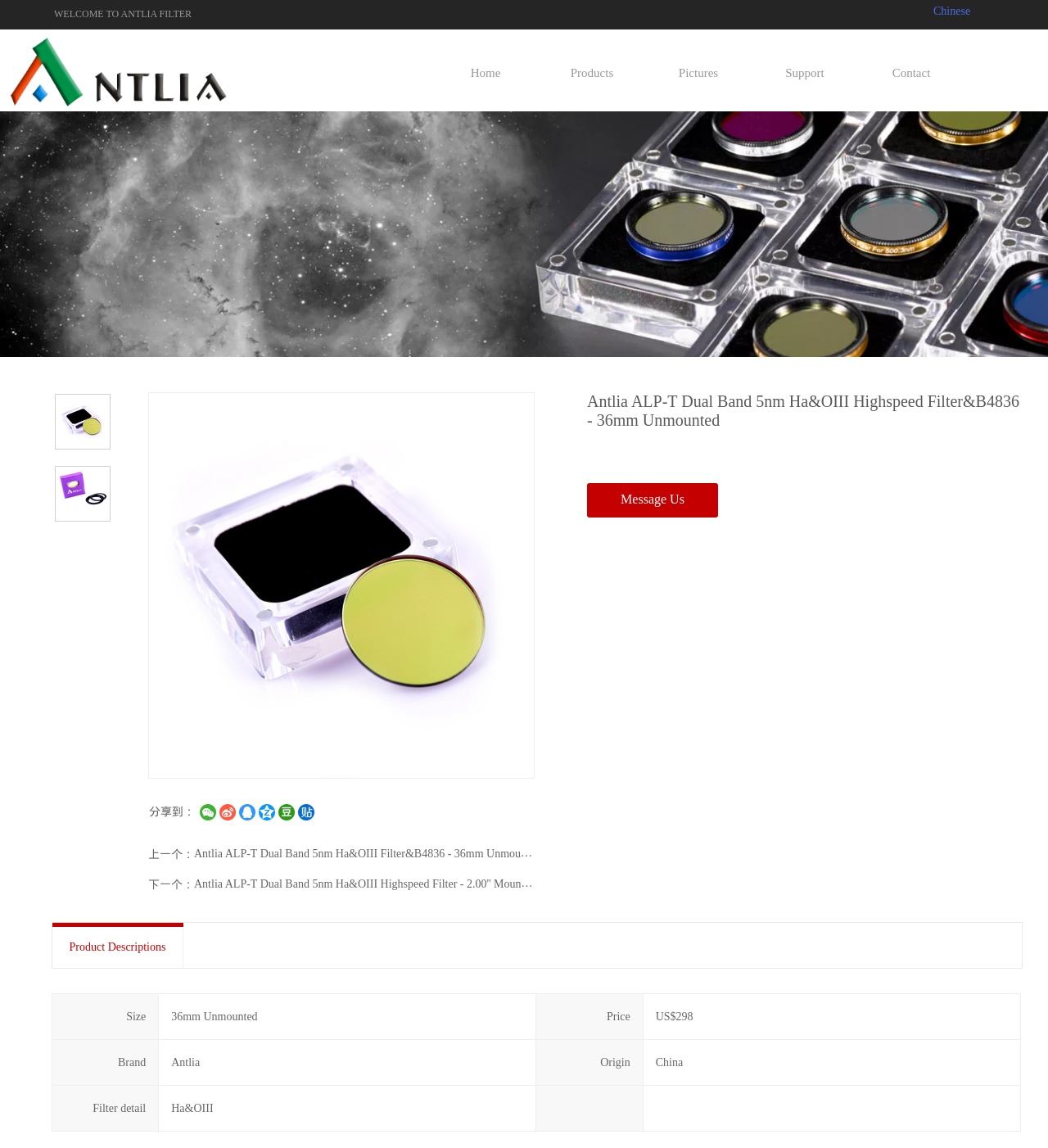What is the size of the unmounted filter?
Provide a detailed answer to the question, using the image to inform your response.

I found the answer by looking at the table with product details, where it says 'Size' in one column and '36mm Unmounted' in the other.